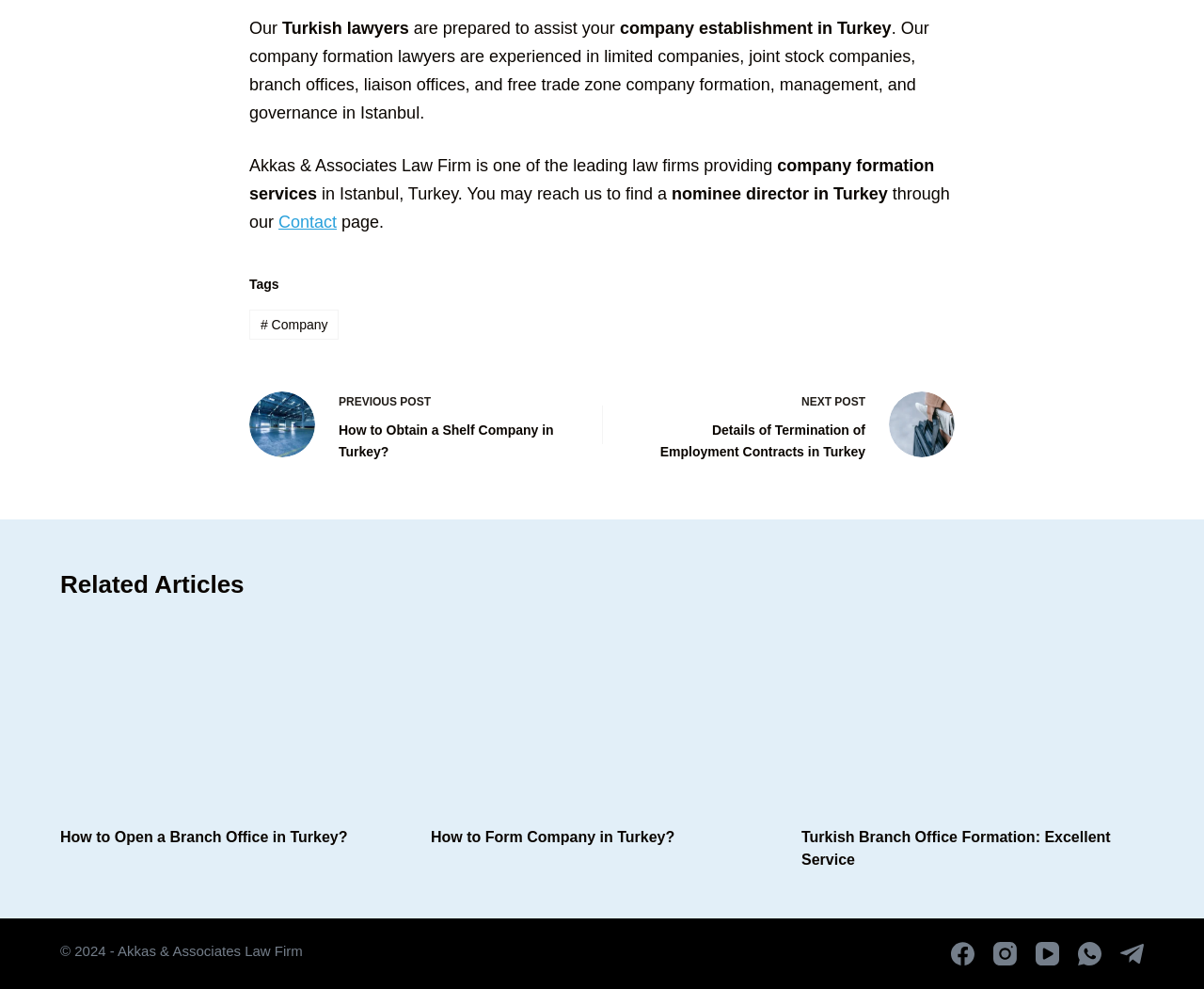Identify the bounding box coordinates of the clickable region necessary to fulfill the following instruction: "Read the 'Related Articles'". The bounding box coordinates should be four float numbers between 0 and 1, i.e., [left, top, right, bottom].

[0.05, 0.573, 0.95, 0.61]